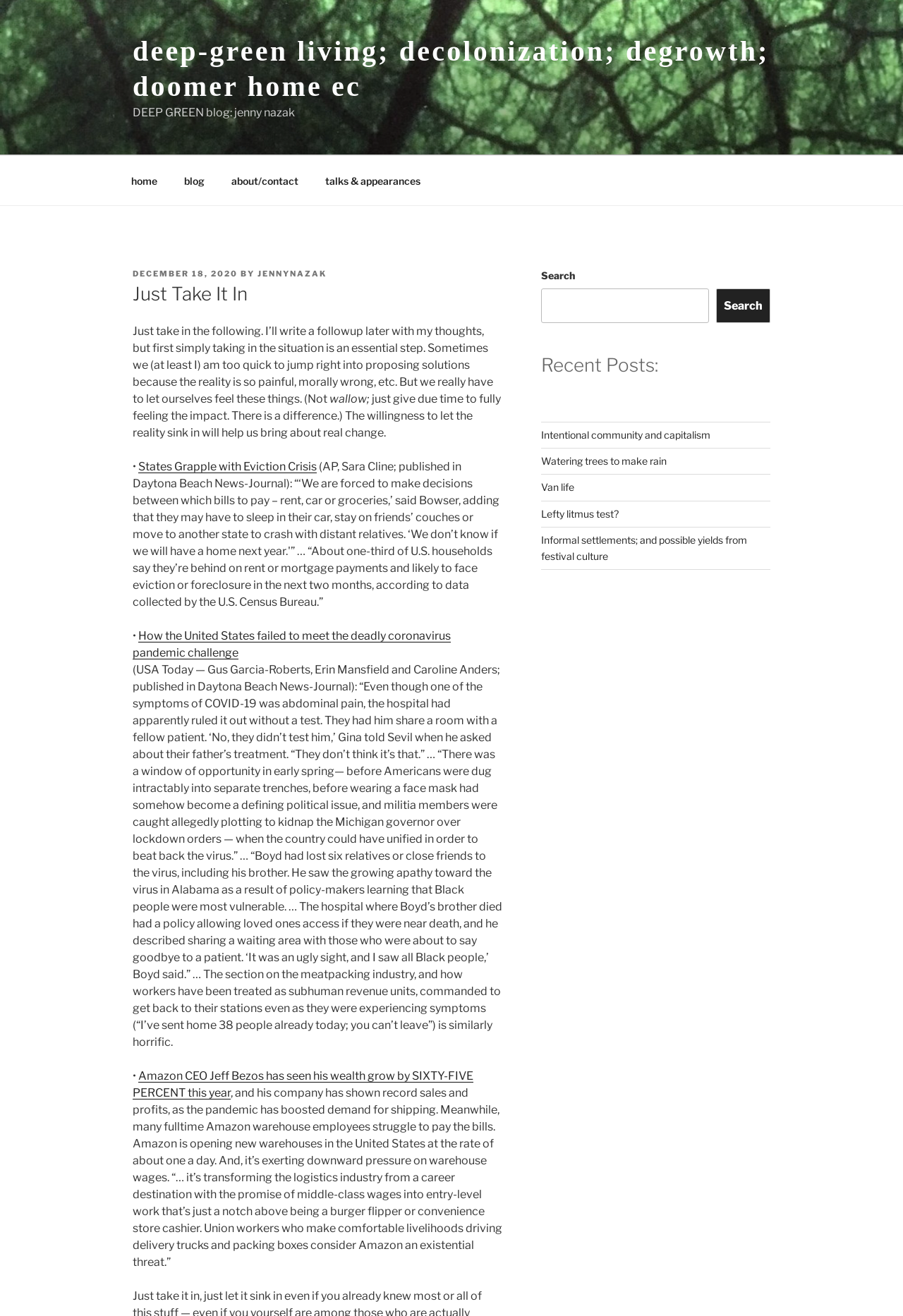Explain the webpage in detail.

This webpage is a blog titled "Just Take It In" with a focus on deep-green living, decolonization, degrowth, and doomer home ec. At the top, there is a navigation menu with links to "home", "blog", "about/contact", and "talks & appearances". Below the navigation menu, there is a header section with a title "Just Take It In" and a subtitle "POSTED ON DECEMBER 18, 2020 BY JENNYNAZAK".

The main content of the webpage is a blog post that discusses the importance of taking time to fully feel the impact of a situation before proposing solutions. The post is divided into paragraphs and includes several links to external articles, such as "States Grapple with Eviction Crisis" and "Amazon CEO Jeff Bezos has seen his wealth grow by SIXTY-FIVE PERCENT this year". These links are presented as bullet points with a brief description of each article.

To the right of the main content, there is a sidebar with a search bar and a list of recent posts, including "Intentional community and capitalism", "Watering trees to make rain", and "Van life". The sidebar takes up about a third of the page's width.

Overall, the webpage has a simple and clean layout, with a focus on presenting the blog post and related links in a clear and easy-to-read manner.